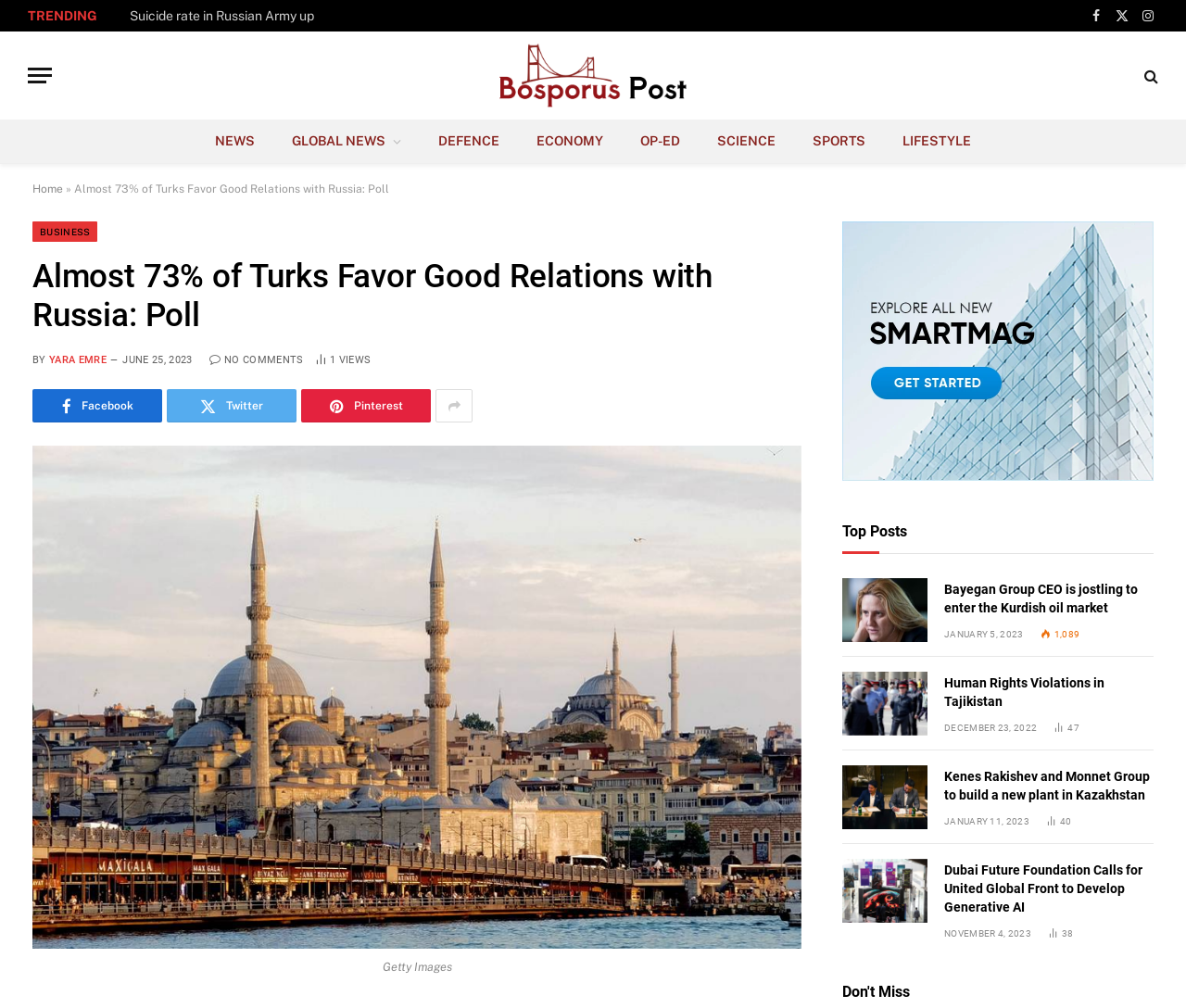Provide the bounding box coordinates of the area you need to click to execute the following instruction: "Open the 'Almost 73% of Turks Favor Good Relations with Russia: Poll' article".

[0.027, 0.442, 0.676, 0.941]